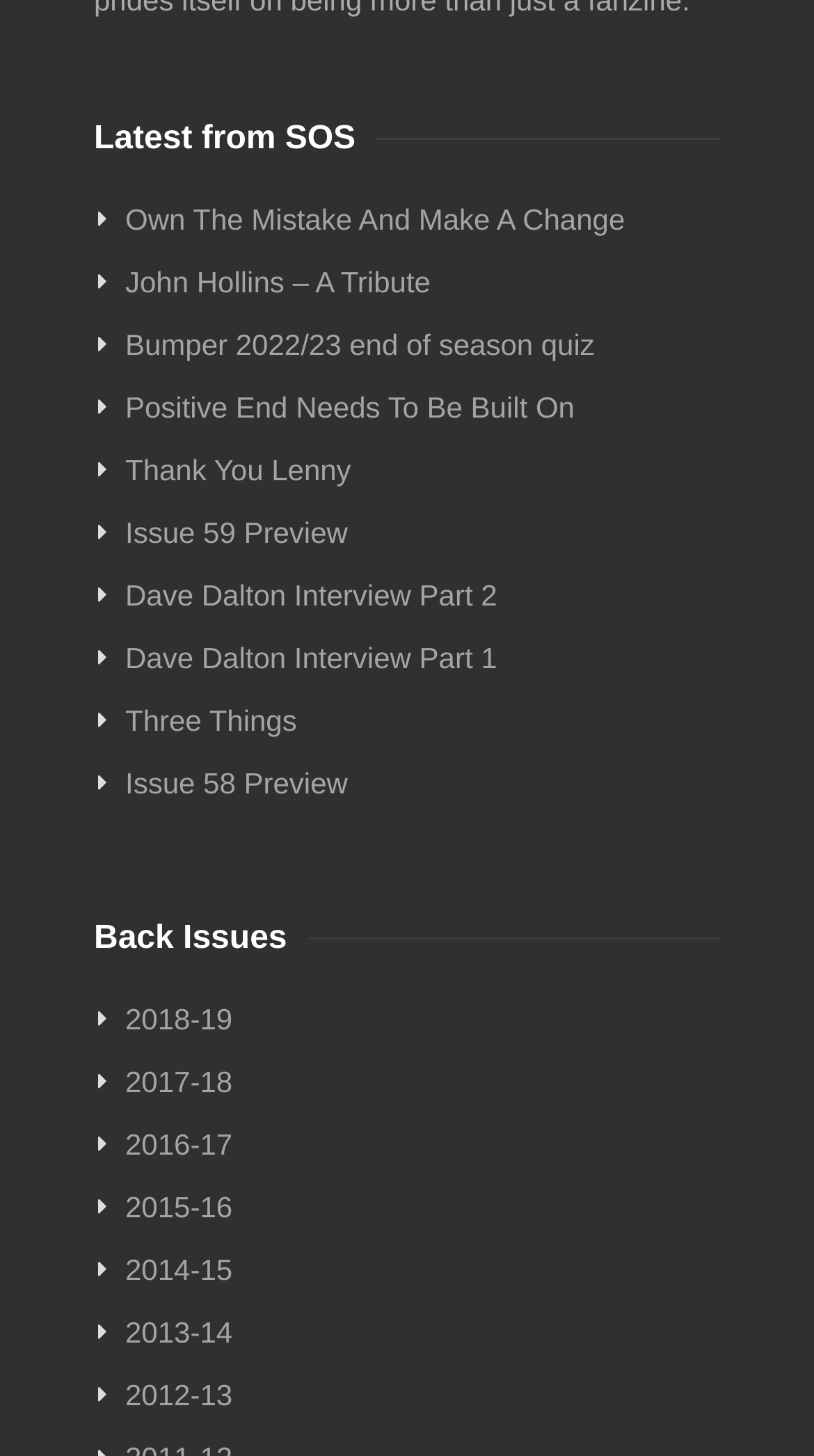How many back issues are available?
Based on the image, answer the question in a detailed manner.

I counted the number of links under the 'Back Issues' heading, which are '2018-19', '2017-18', '2016-17', '2015-16', '2014-15', '2013-14', and '2012-13'.